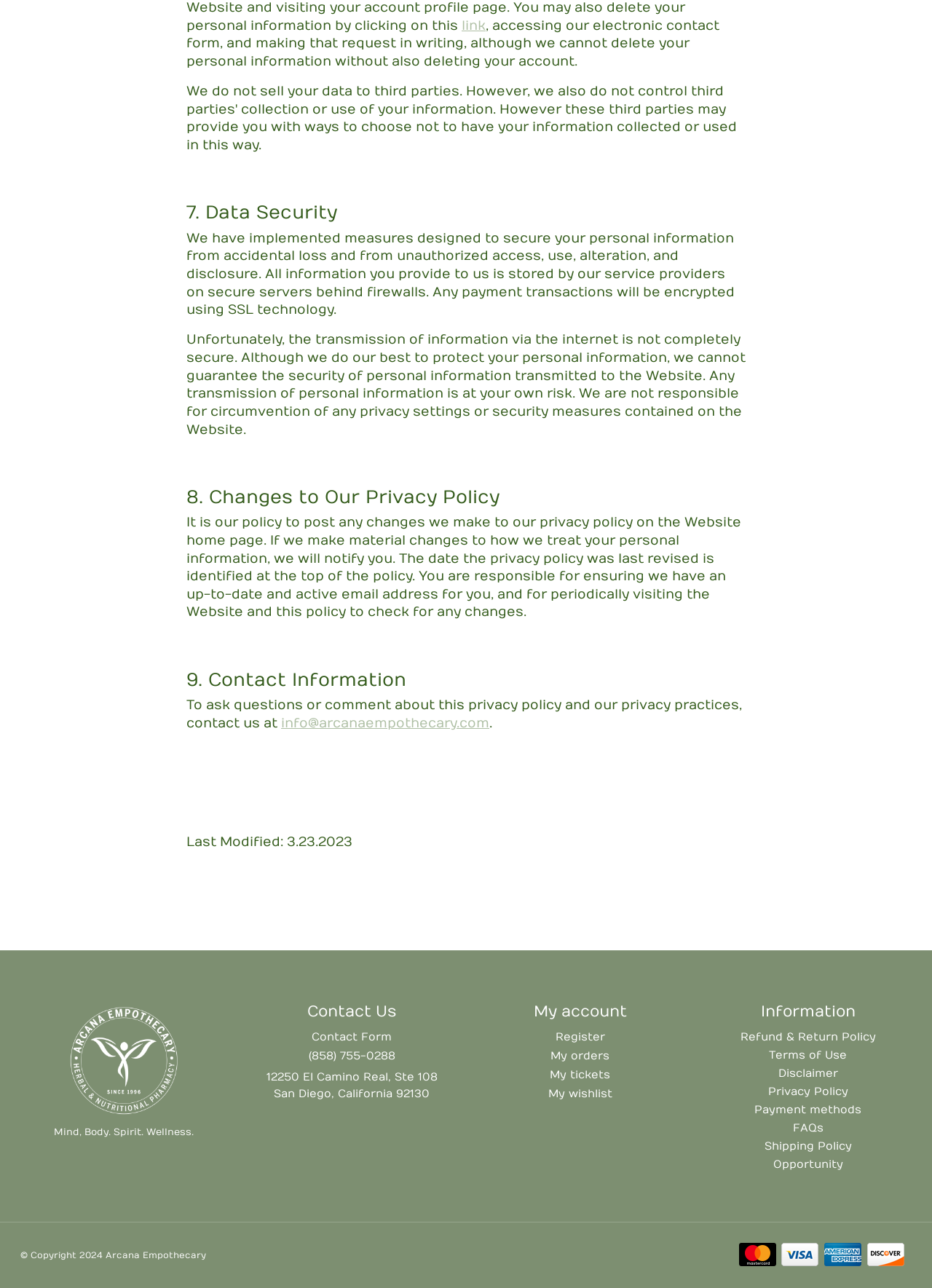What is the website's contact email?
Please provide a comprehensive answer to the question based on the webpage screenshot.

I found the contact email by looking at the 'Contact Information' section, where it says 'To ask questions or comment about this privacy policy and our privacy practices, contact us at' followed by the email address 'info@arcanaempothecary.com'.